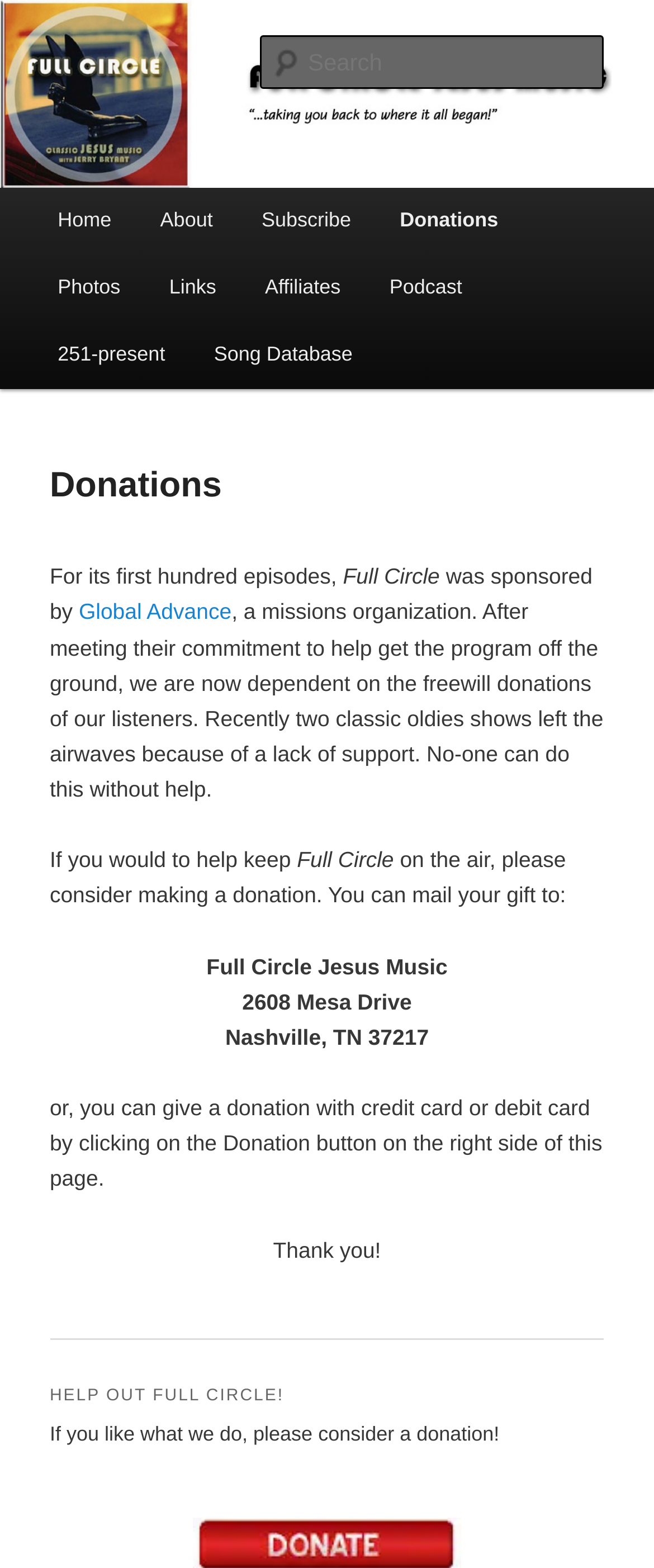Please specify the bounding box coordinates of the clickable region to carry out the following instruction: "Search for something". The coordinates should be four float numbers between 0 and 1, in the format [left, top, right, bottom].

[0.396, 0.023, 0.924, 0.057]